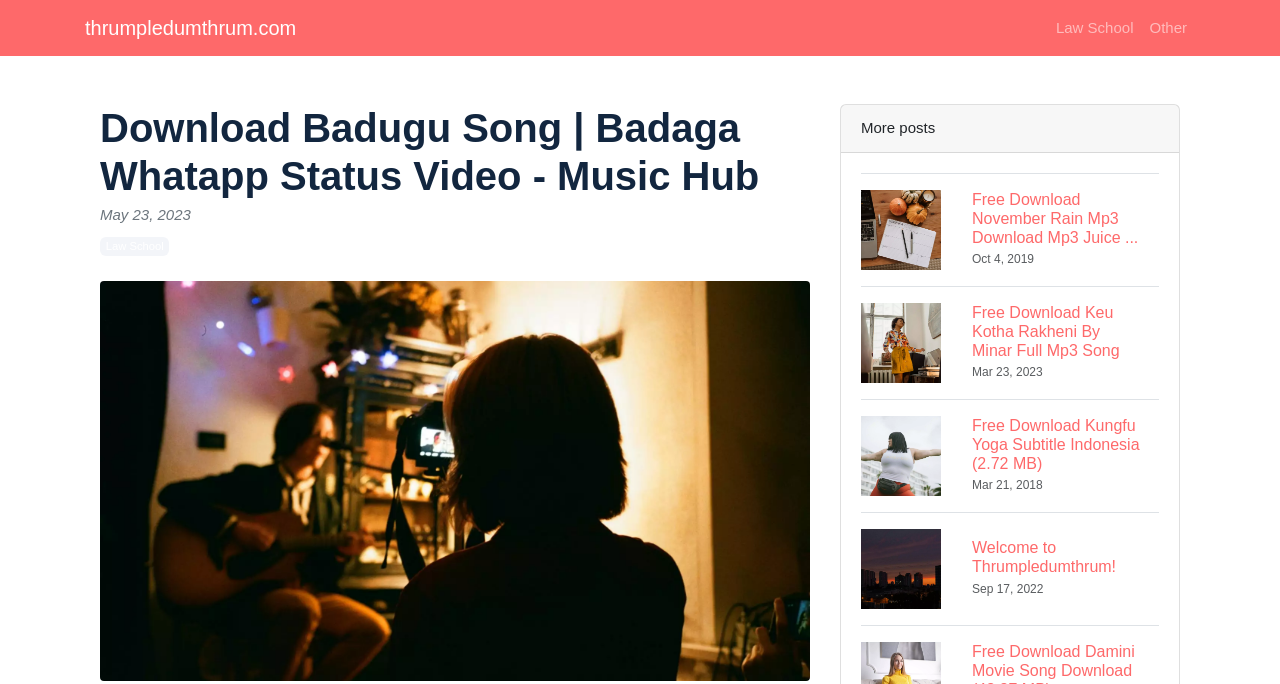Please mark the bounding box coordinates of the area that should be clicked to carry out the instruction: "visit thrumpledumthrum.com".

[0.066, 0.012, 0.231, 0.07]